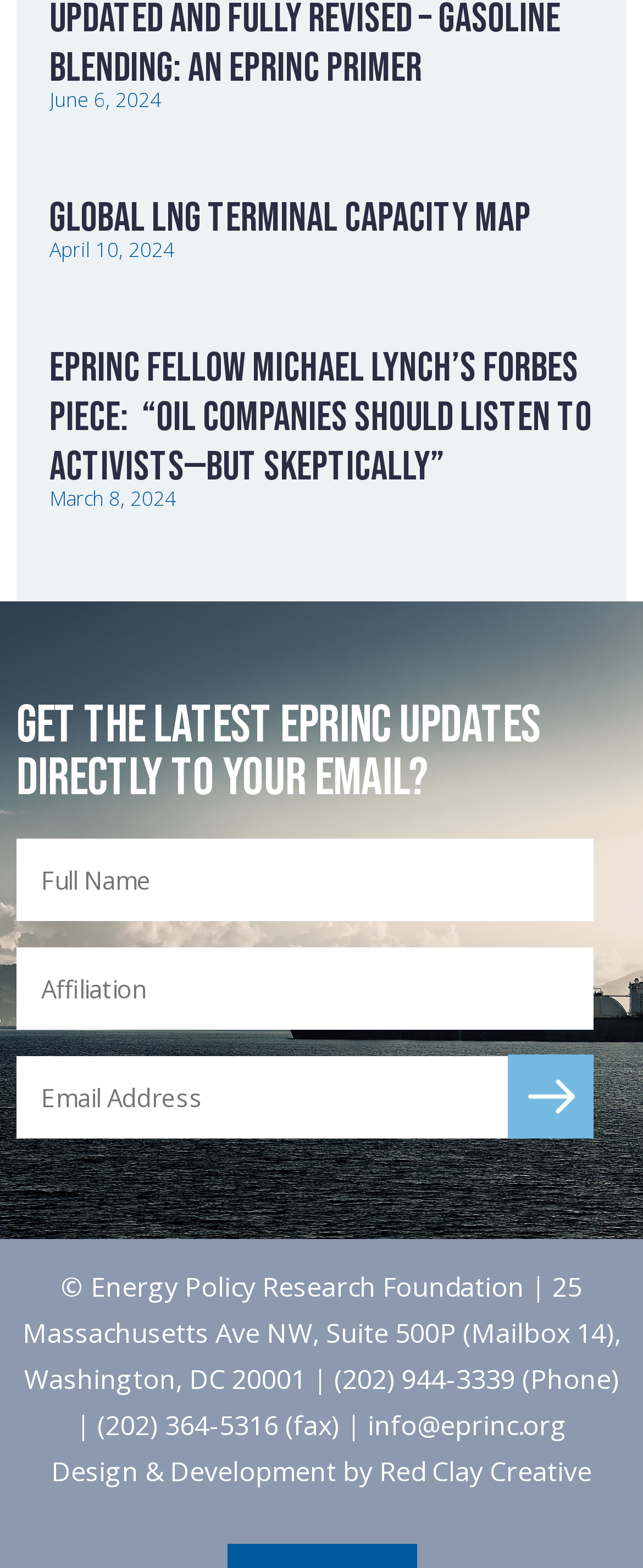Who designed and developed the webpage?
Please respond to the question with a detailed and well-explained answer.

I found the designer and developer by looking at the link element with the text 'Red Clay Creative' which is a sibling of the StaticText element with the text 'Design & Development by'.